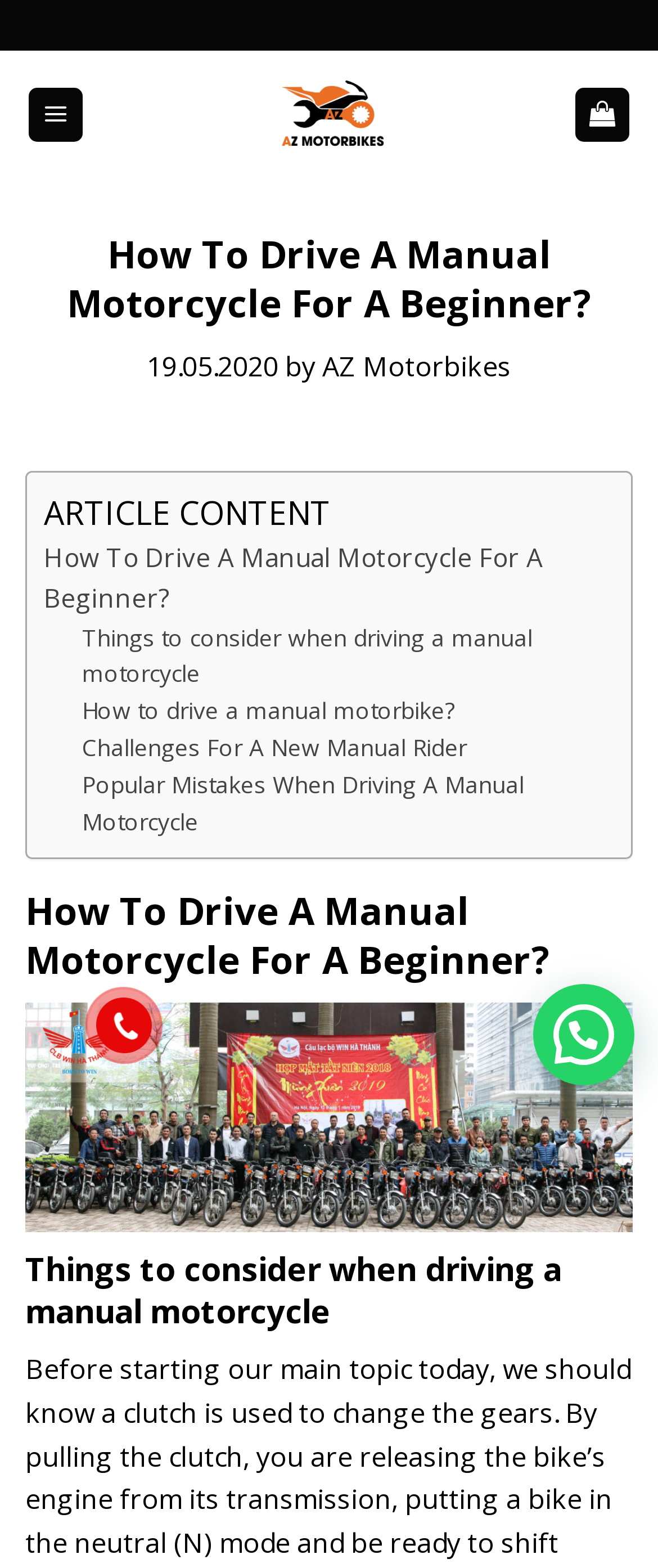Locate the bounding box coordinates of the item that should be clicked to fulfill the instruction: "Click the 'Things to consider when driving a manual motorcycle' link".

[0.125, 0.395, 0.908, 0.442]